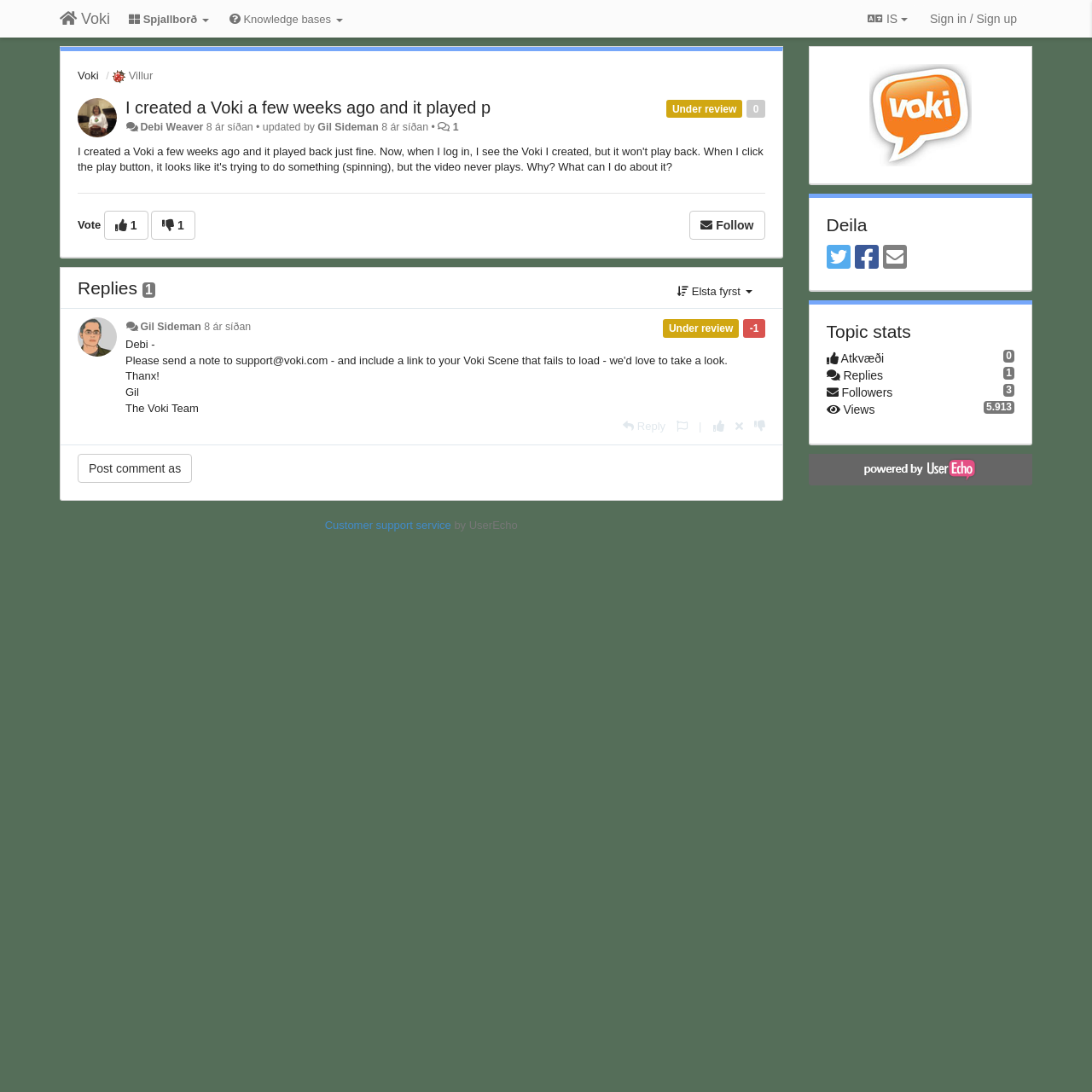How many followers are there to the topic?
Please provide a single word or phrase based on the screenshot.

5,913